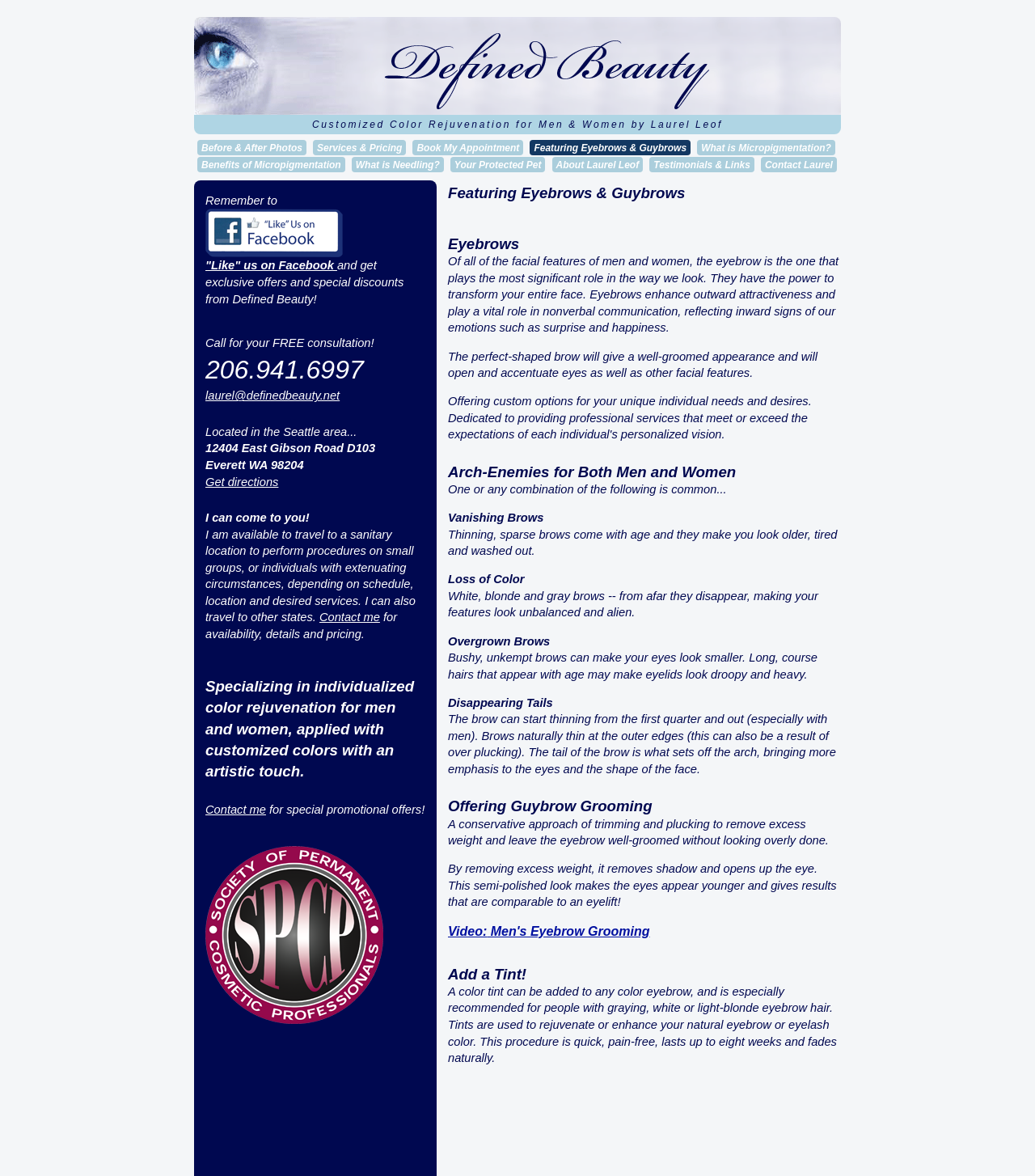Locate the bounding box coordinates of the item that should be clicked to fulfill the instruction: "Click on 'Book My Appointment'".

[0.399, 0.119, 0.506, 0.132]